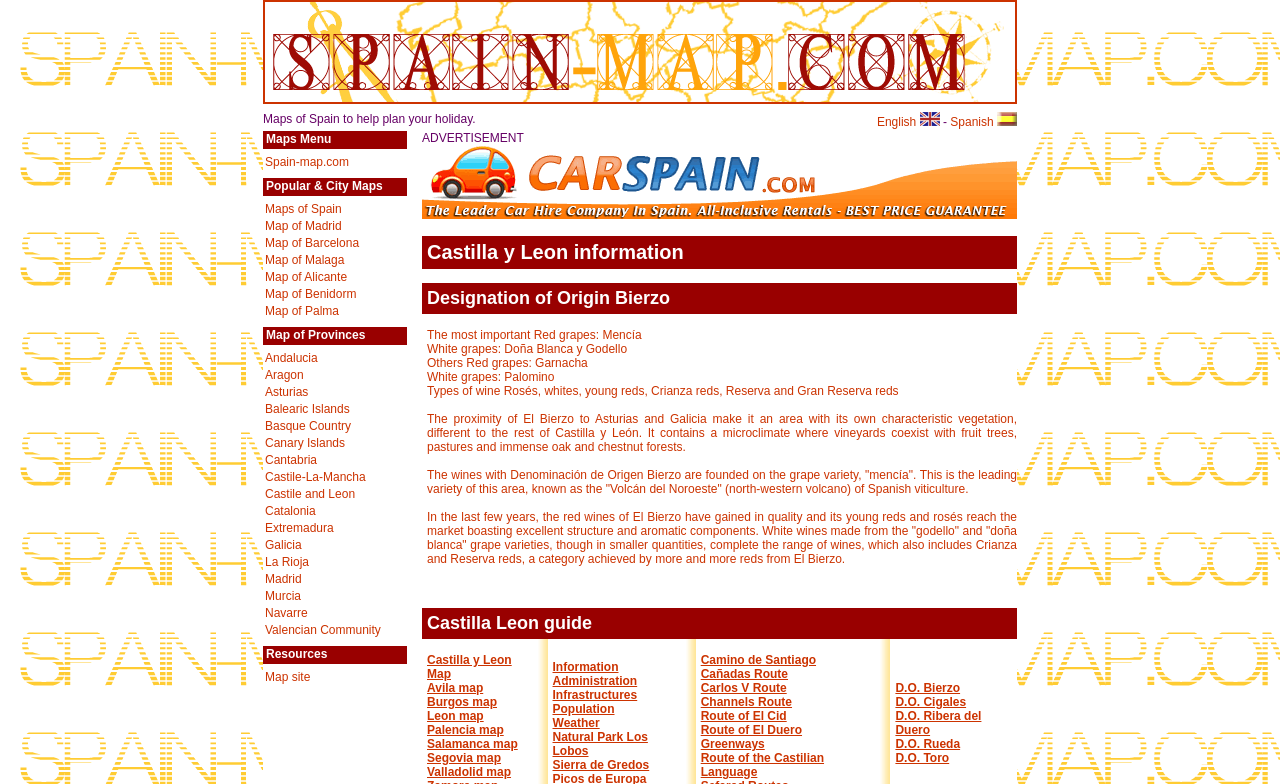Please determine the bounding box coordinates of the area that needs to be clicked to complete this task: 'Explore the Castilla y Leon guide'. The coordinates must be four float numbers between 0 and 1, formatted as [left, top, right, bottom].

[0.33, 0.776, 0.795, 0.815]